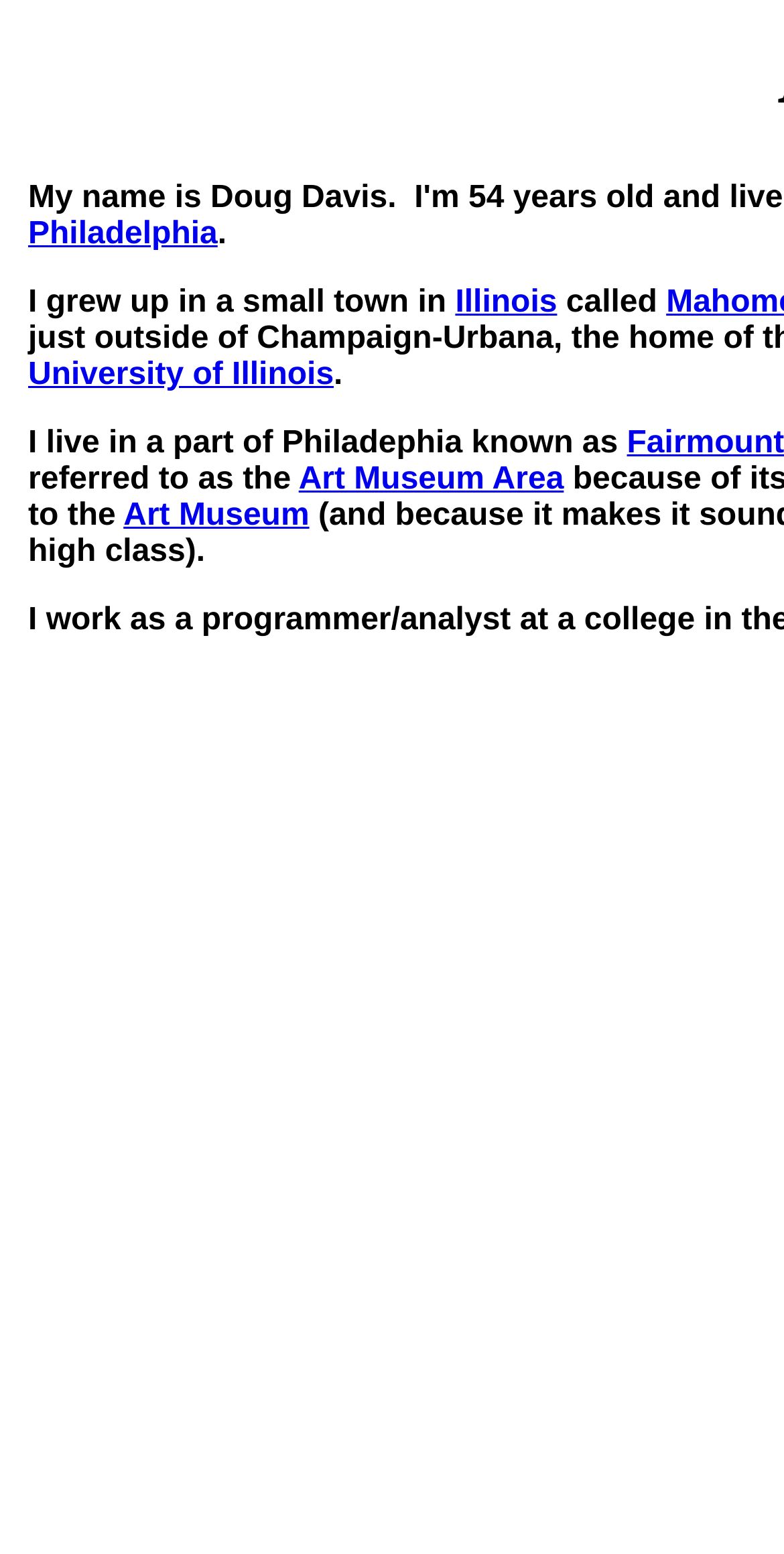Please study the image and answer the question comprehensively:
What area of Philadelphia does the author live in?

The link 'Art Museum Area' is present on the webpage, and it is mentioned in the context of the author's location, indicating that the author lives in this area.